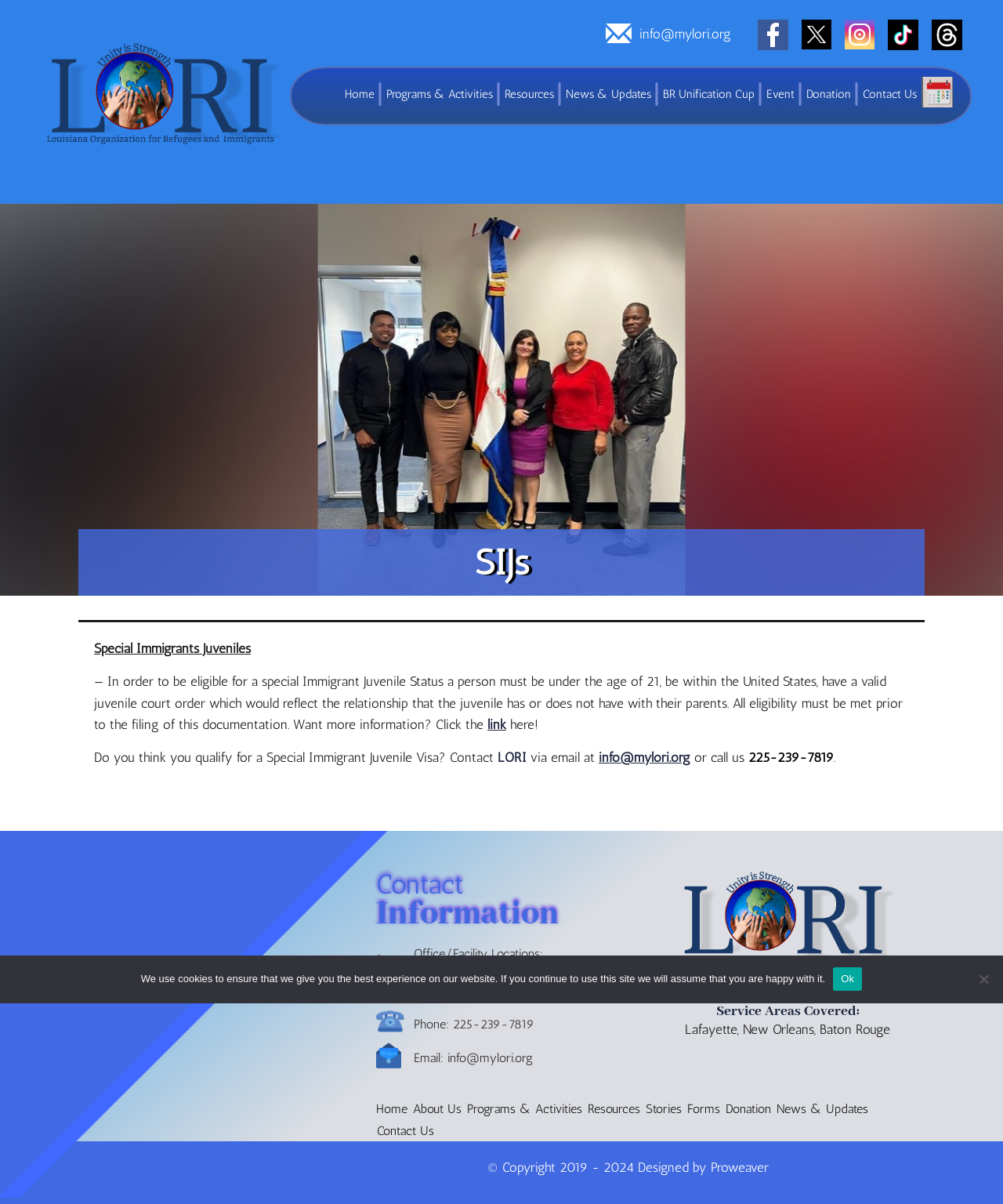Identify the bounding box coordinates of the region that needs to be clicked to carry out this instruction: "Contact LORI via email". Provide these coordinates as four float numbers ranging from 0 to 1, i.e., [left, top, right, bottom].

[0.597, 0.623, 0.688, 0.636]